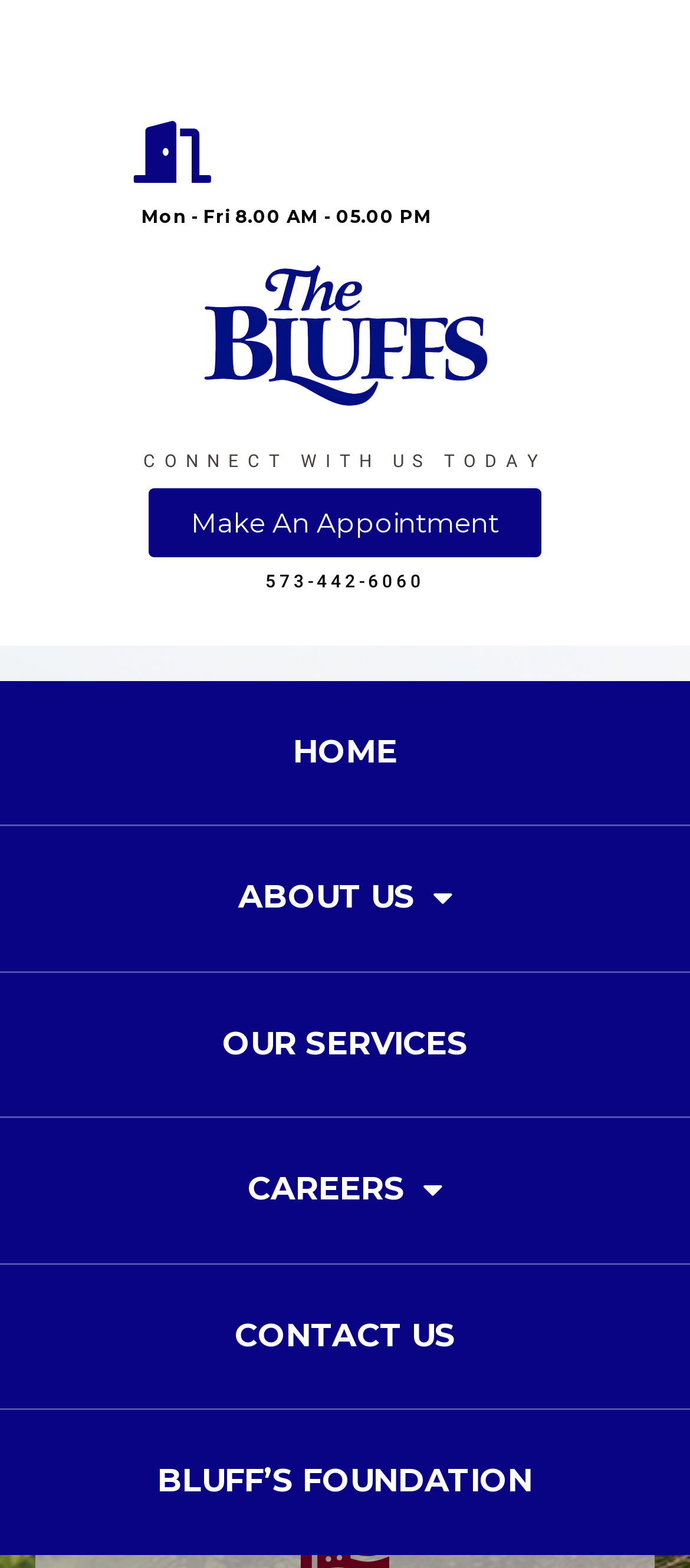Pinpoint the bounding box coordinates of the clickable area necessary to execute the following instruction: "Connect with us today". The coordinates should be given as four float numbers between 0 and 1, namely [left, top, right, bottom].

[0.026, 0.288, 0.974, 0.3]